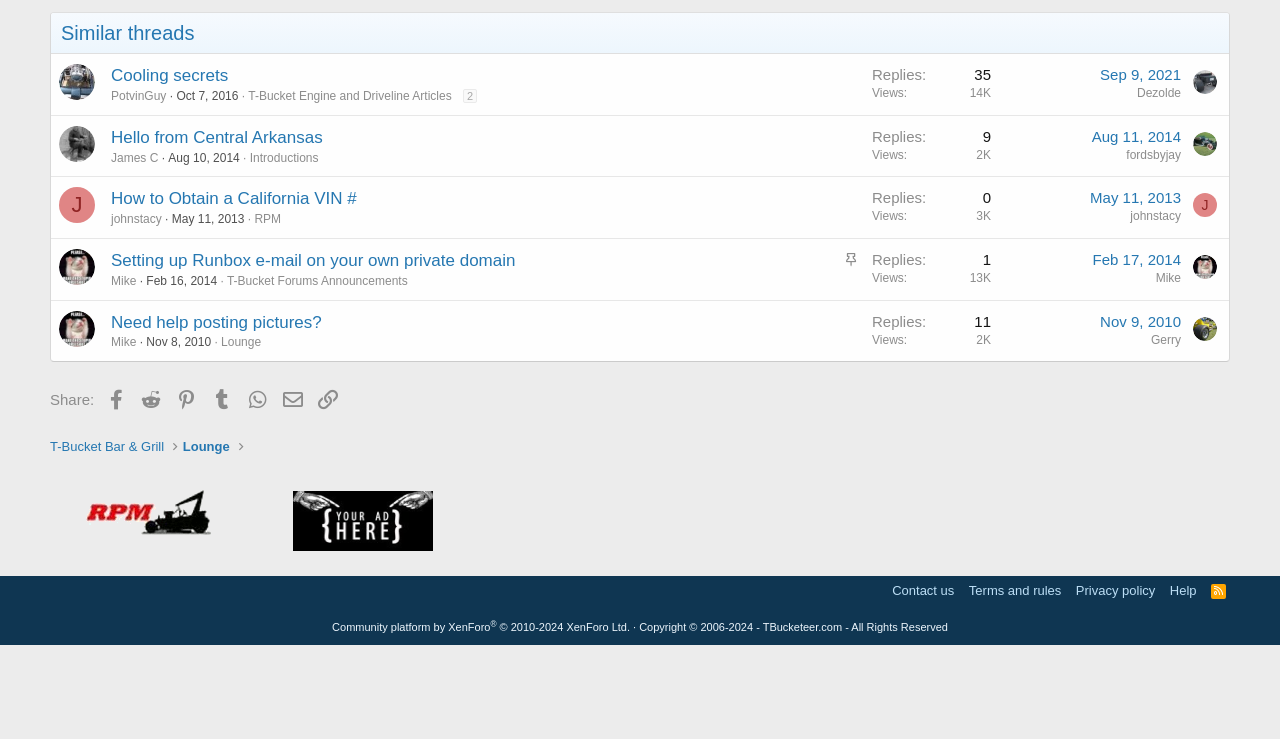Find and indicate the bounding box coordinates of the region you should select to follow the given instruction: "Check the post details of 'T-Bucket Engine and Driveline Articles'".

[0.194, 0.12, 0.353, 0.139]